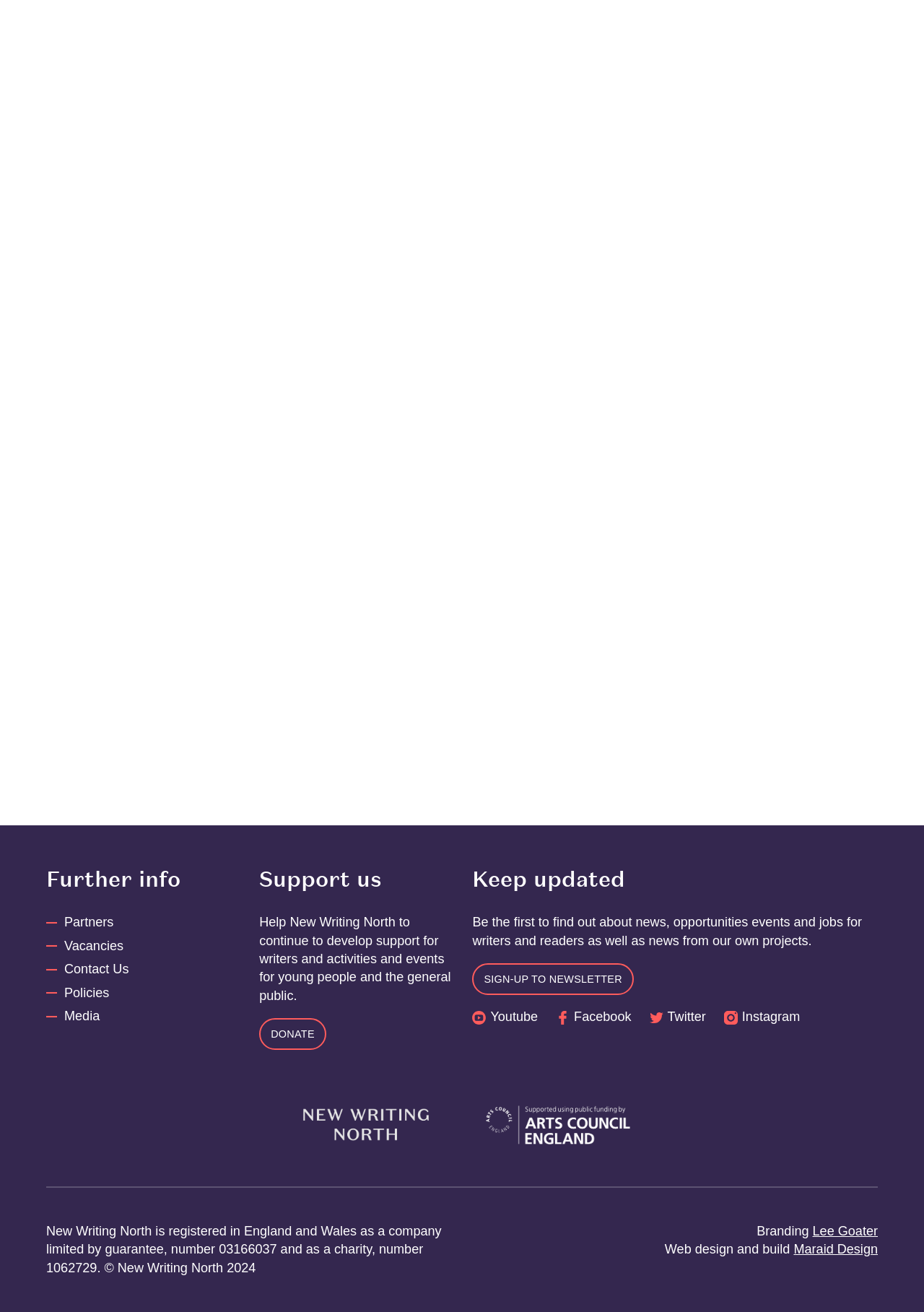How can I contact New Writing North?
Use the image to give a comprehensive and detailed response to the question.

The webpage provides contact information for New Writing North, including an email address, rebecca@newwritingnorth.com, and a phone number, 0191 204 8850, for Rebecca Wilkie.